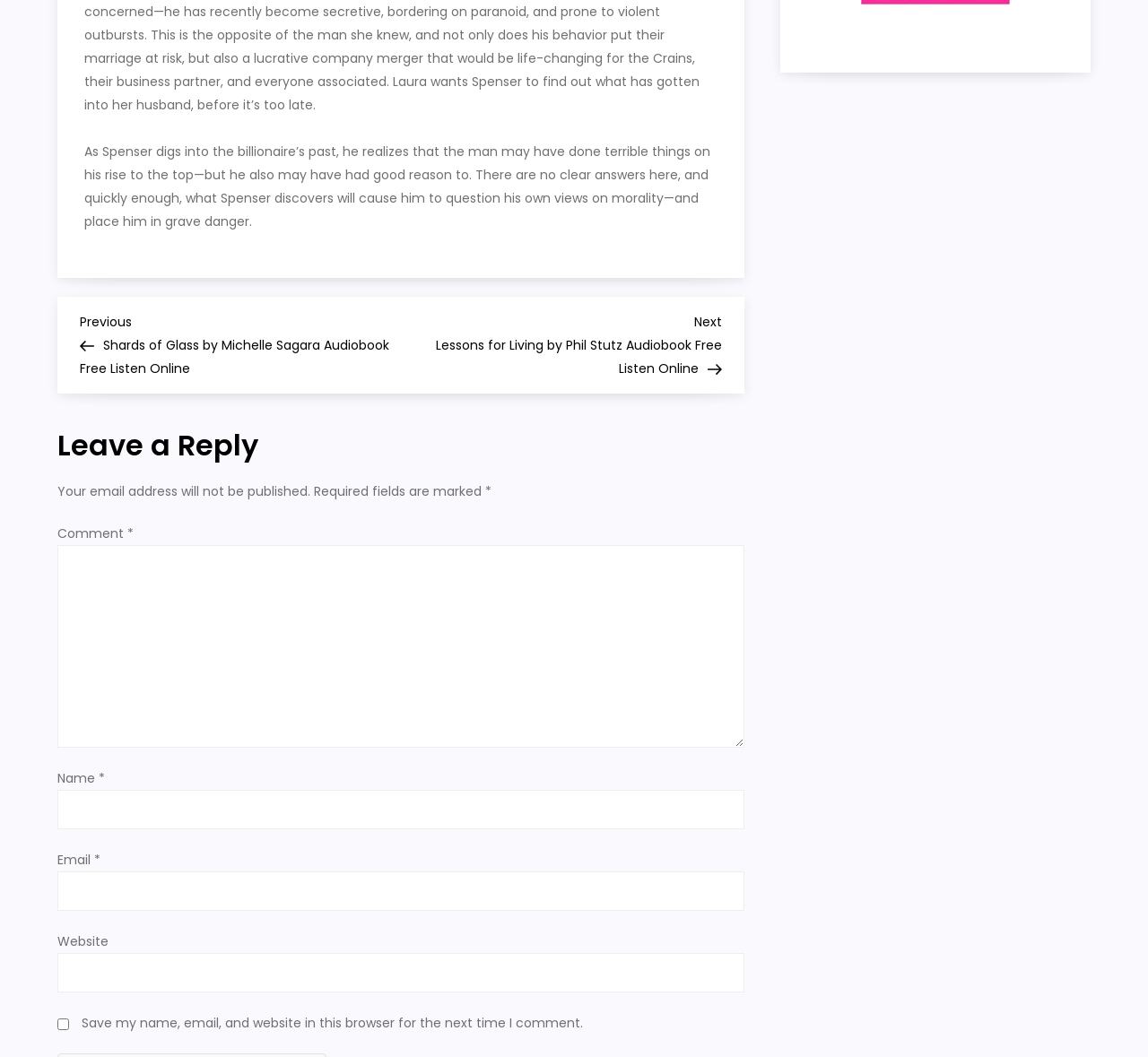Please provide a short answer using a single word or phrase for the question:
What is the topic of the post?

Spenser's investigation